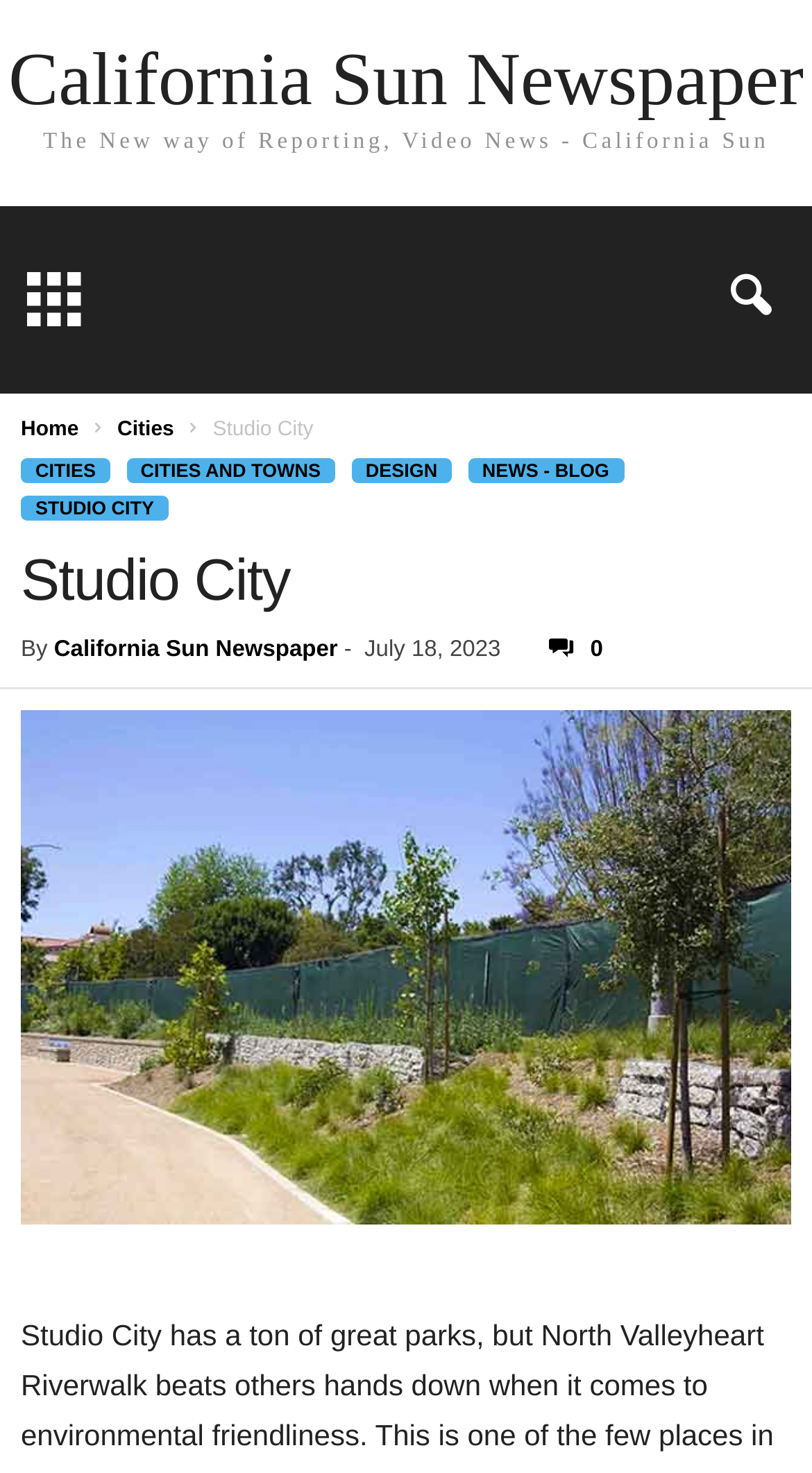What is the name of the city?
Look at the image and provide a short answer using one word or a phrase.

Studio City